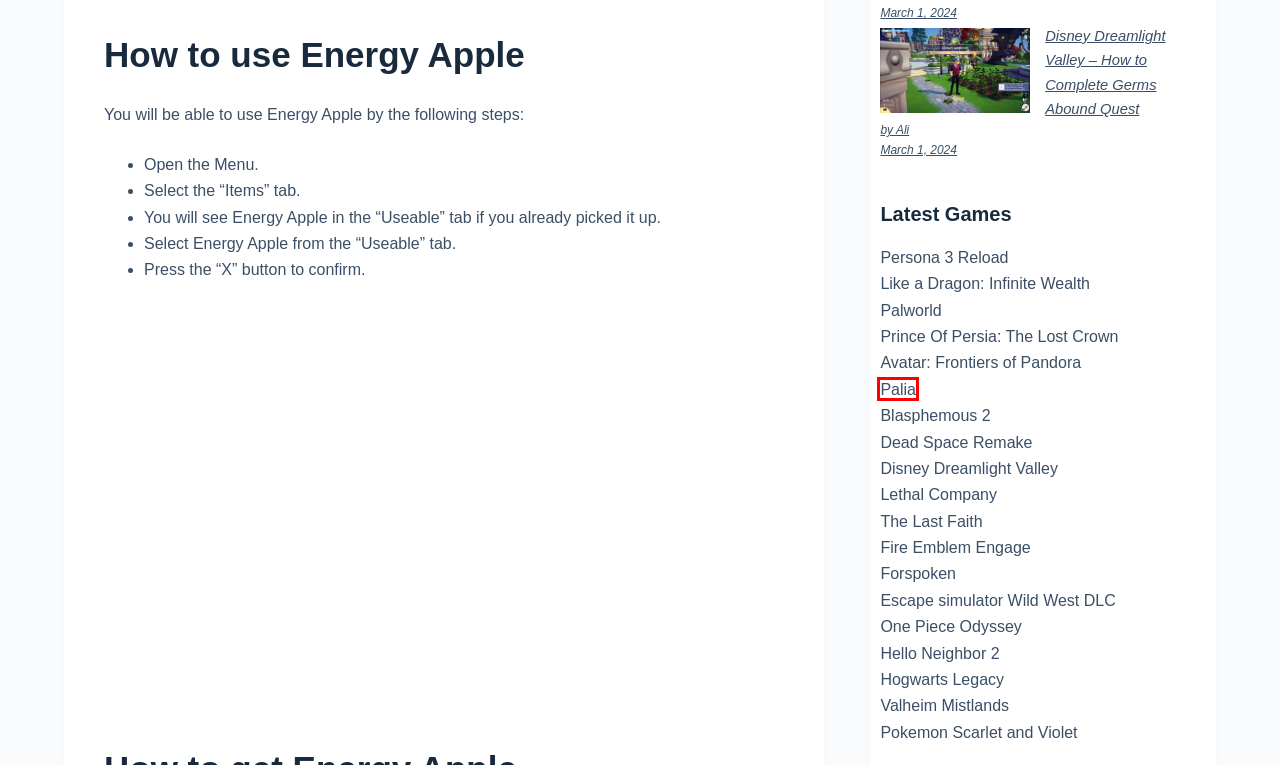Given a screenshot of a webpage with a red rectangle bounding box around a UI element, select the best matching webpage description for the new webpage that appears after clicking the highlighted element. The candidate descriptions are:
A. Persona 3 Reload - Nintendo Rant
B. Fire Emblem Engage - Nintendo Rant
C. Palia - Nintendo Rant
D. Lethal Company - Nintendo Rant
E. Prince Of Persia: The Lost Crown - Nintendo Rant
F. The Last Faith - Nintendo Rant
G. Hogwarts Legacy - Nintendo Rant
H. Blasphemous 2 - Nintendo Rant

C